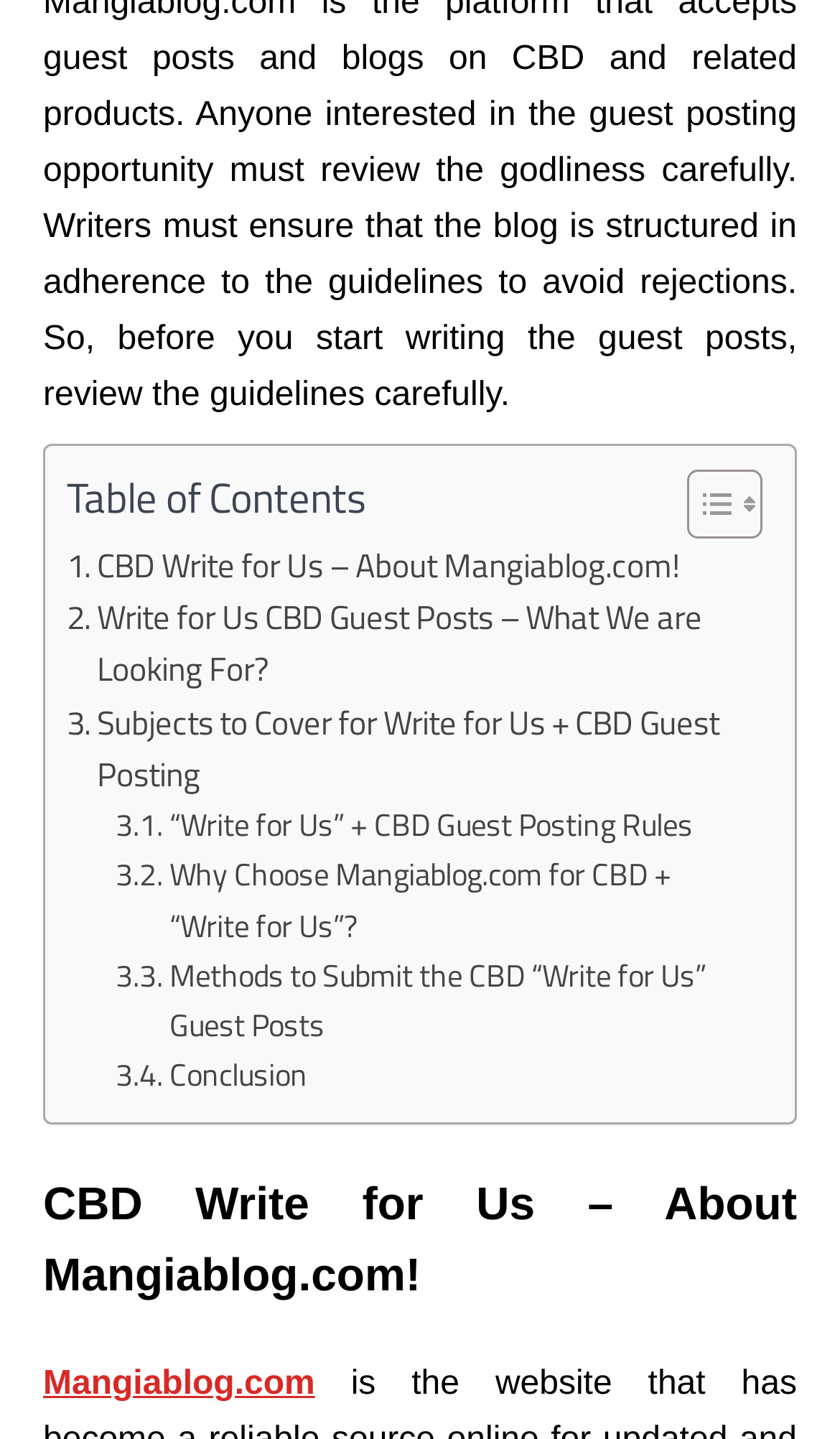What is the last link on the webpage?
Using the image provided, answer with just one word or phrase.

Conclusion